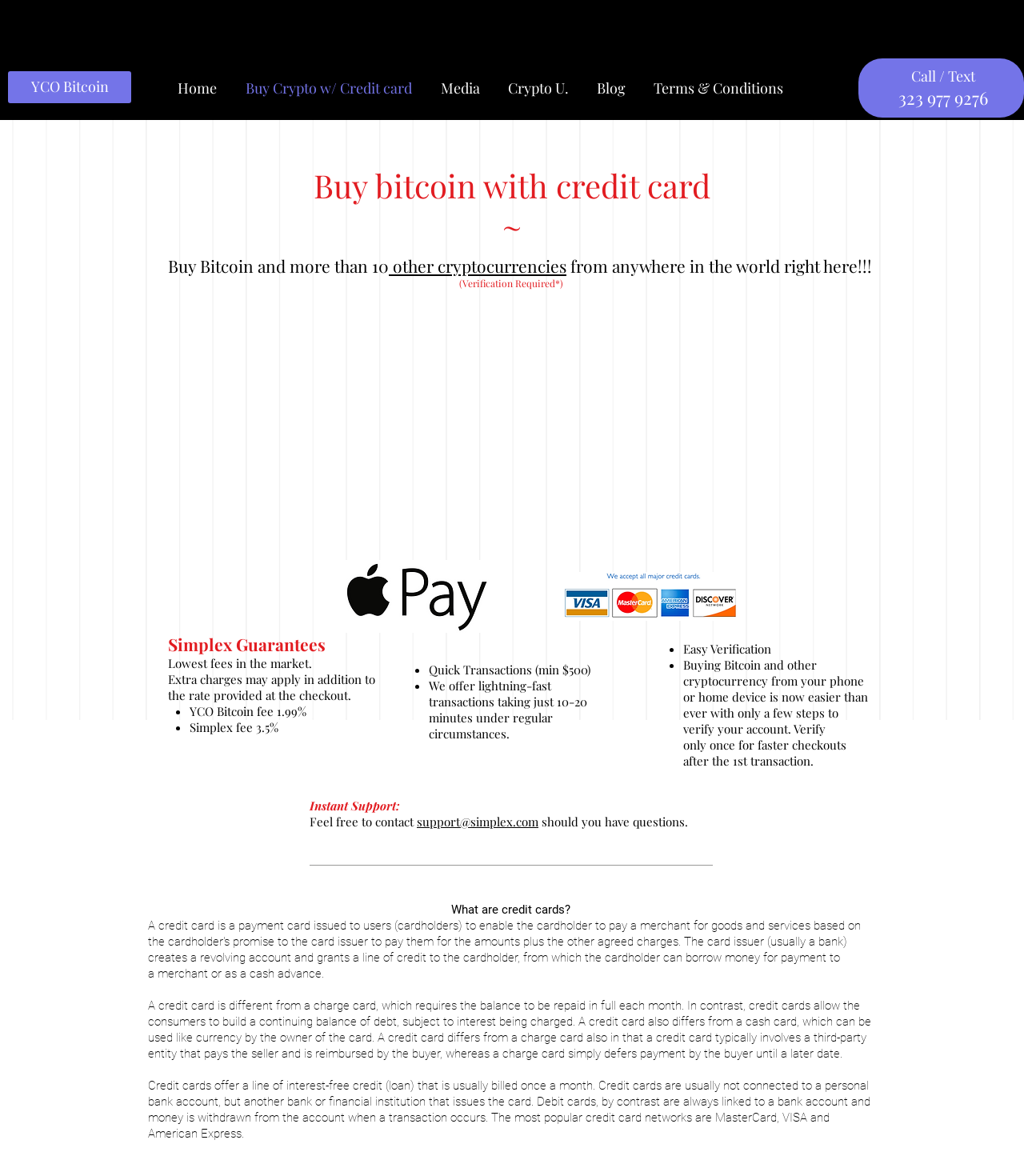Please specify the bounding box coordinates in the format (top-left x, top-left y, bottom-right x, bottom-right y), with all values as floating point numbers between 0 and 1. Identify the bounding box of the UI element described by: Terms & Conditions

[0.624, 0.055, 0.778, 0.082]